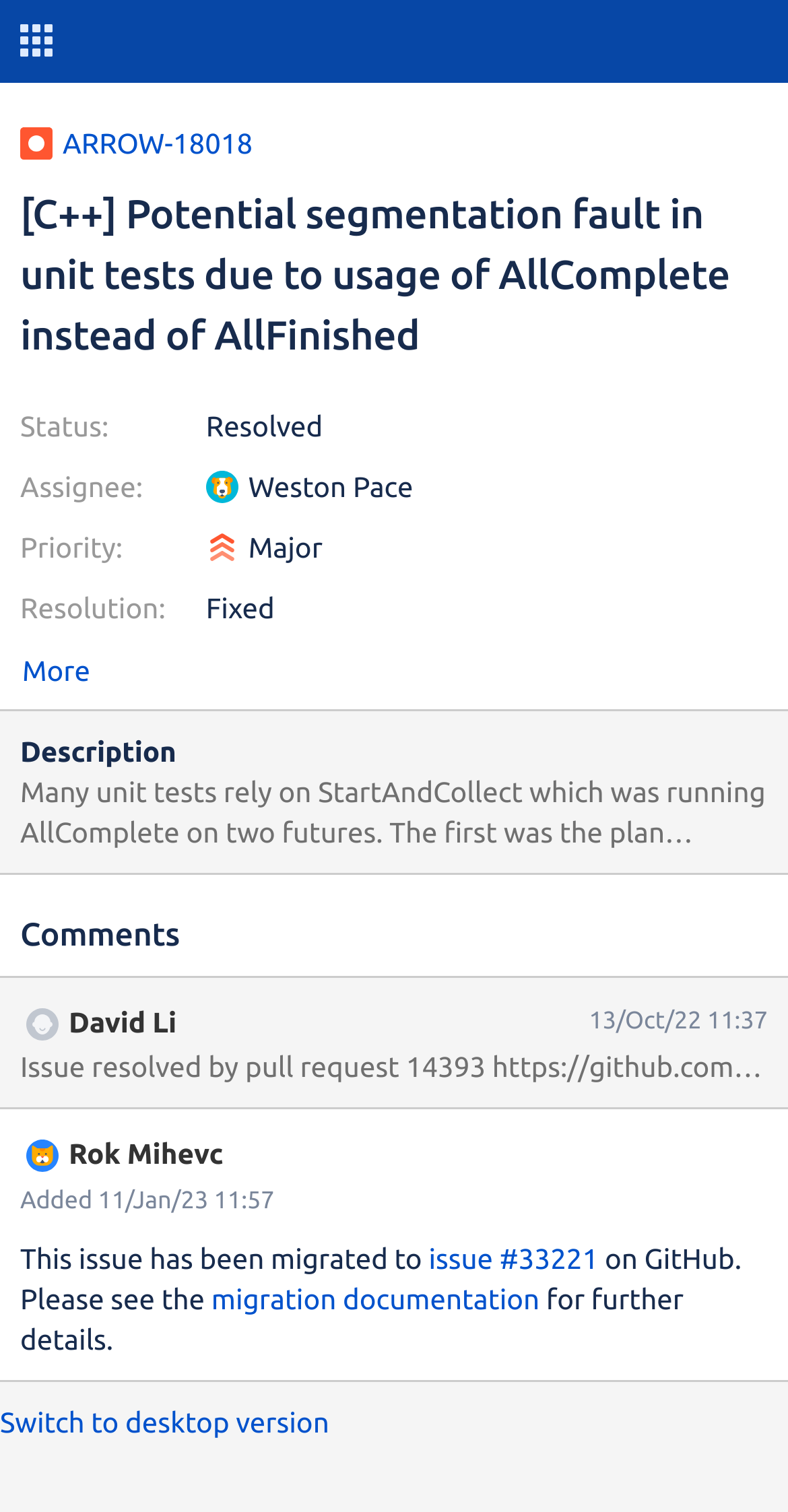Determine the bounding box coordinates (top-left x, top-left y, bottom-right x, bottom-right y) of the UI element described in the following text: More

[0.026, 0.414, 0.974, 0.468]